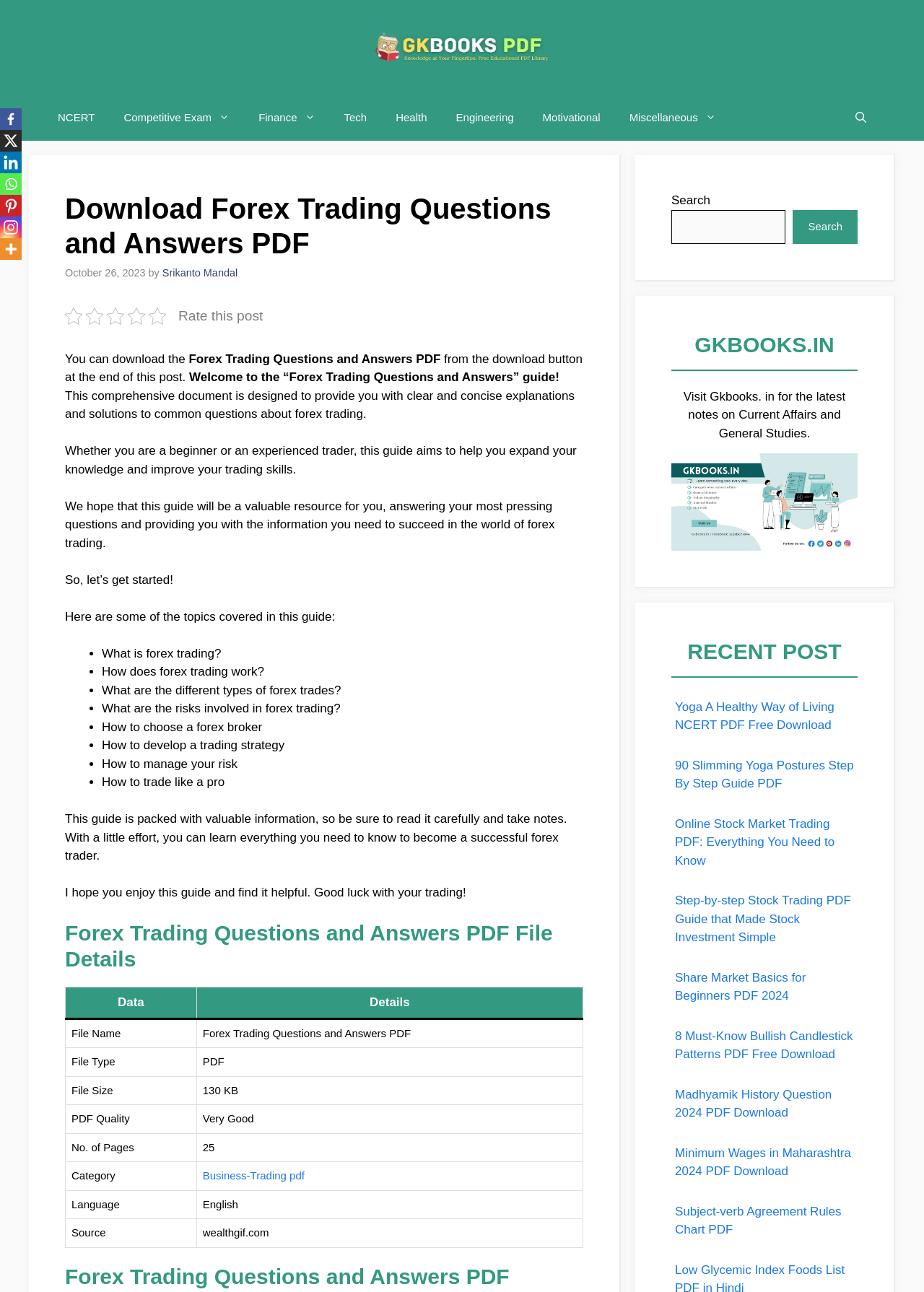Pinpoint the bounding box coordinates of the area that must be clicked to complete this instruction: "Open the search".

[0.91, 0.073, 0.953, 0.109]